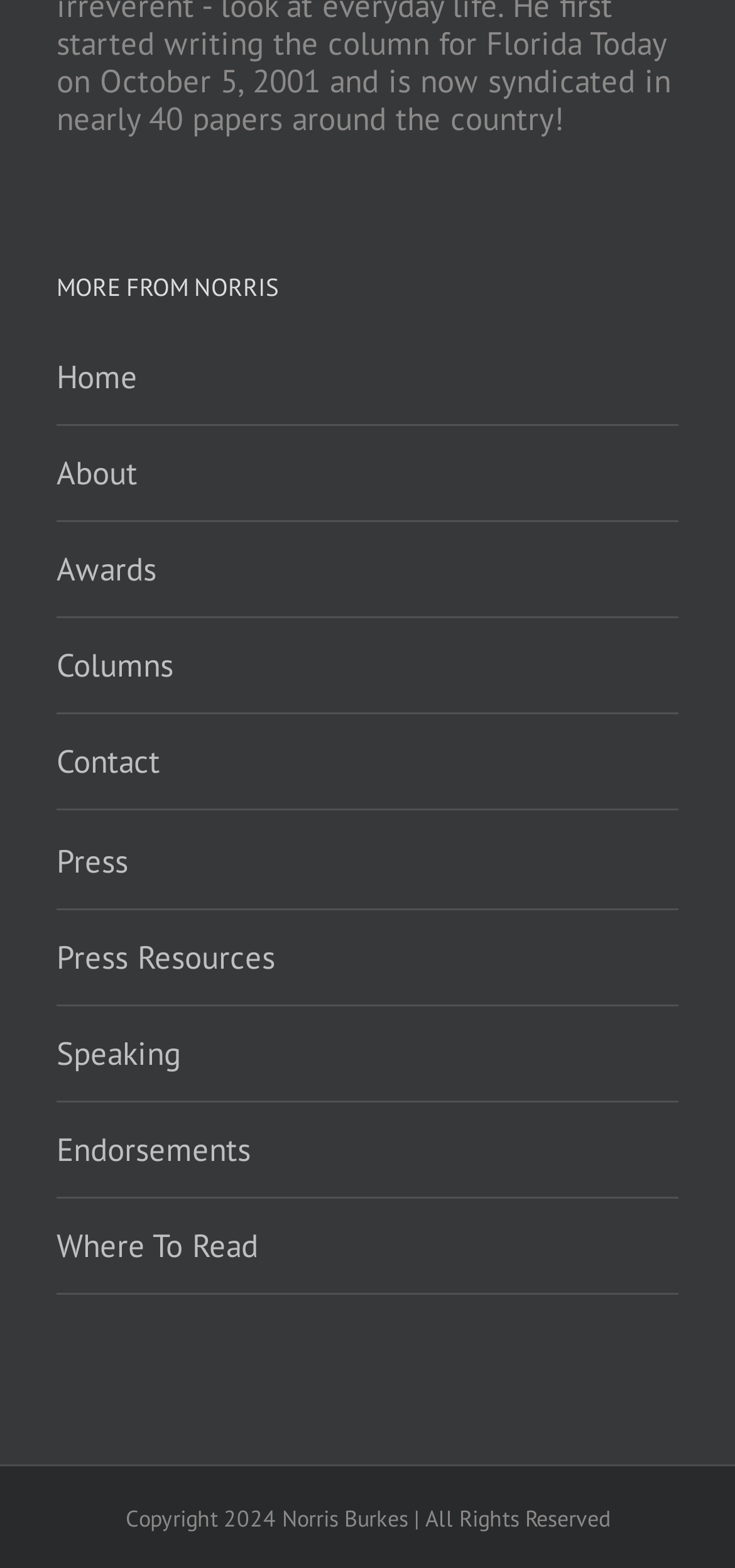Please provide the bounding box coordinate of the region that matches the element description: Where To Read. Coordinates should be in the format (top-left x, top-left y, bottom-right x, bottom-right y) and all values should be between 0 and 1.

[0.077, 0.765, 0.923, 0.826]